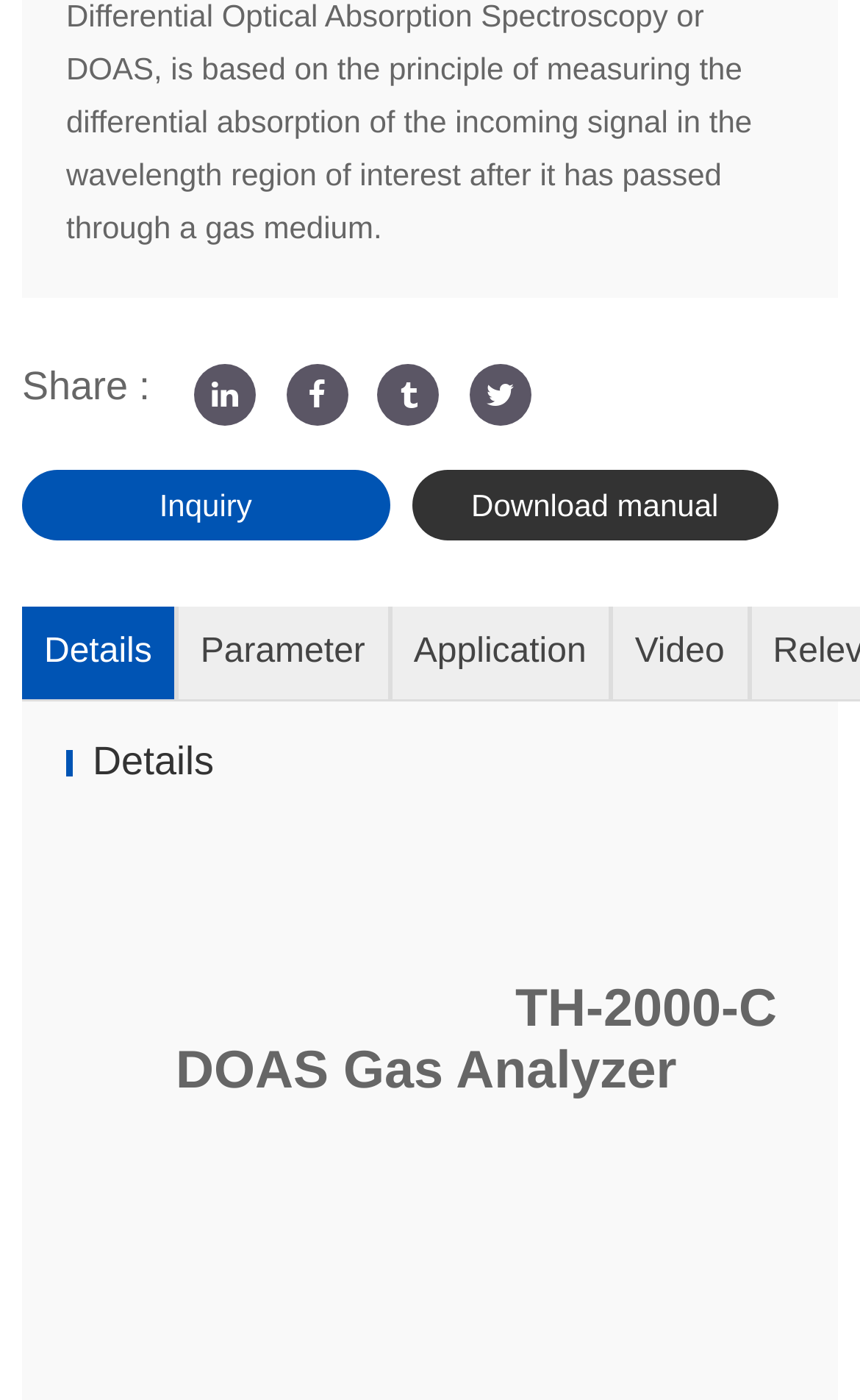Indicate the bounding box coordinates of the element that needs to be clicked to satisfy the following instruction: "Watch the video". The coordinates should be four float numbers between 0 and 1, i.e., [left, top, right, bottom].

[0.713, 0.433, 0.868, 0.499]